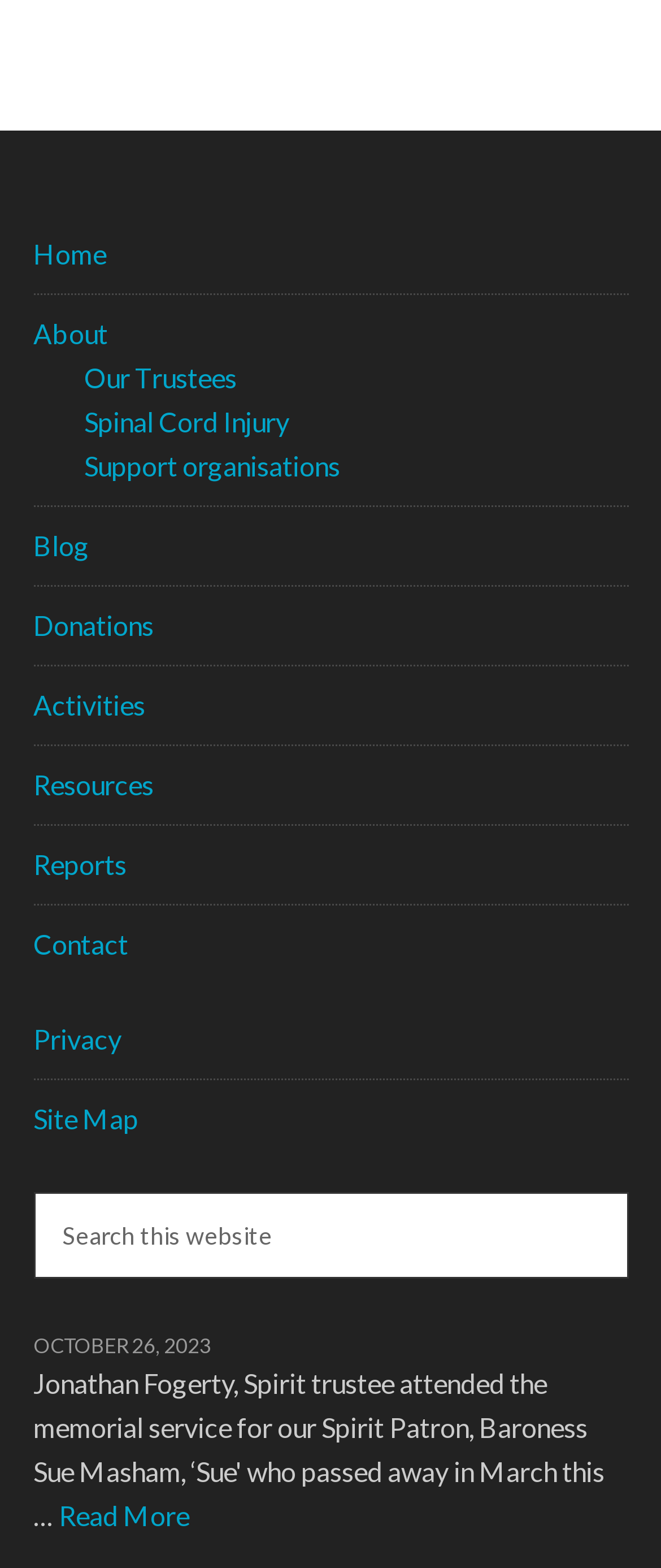Kindly determine the bounding box coordinates for the clickable area to achieve the given instruction: "make a donation".

[0.05, 0.388, 0.232, 0.409]